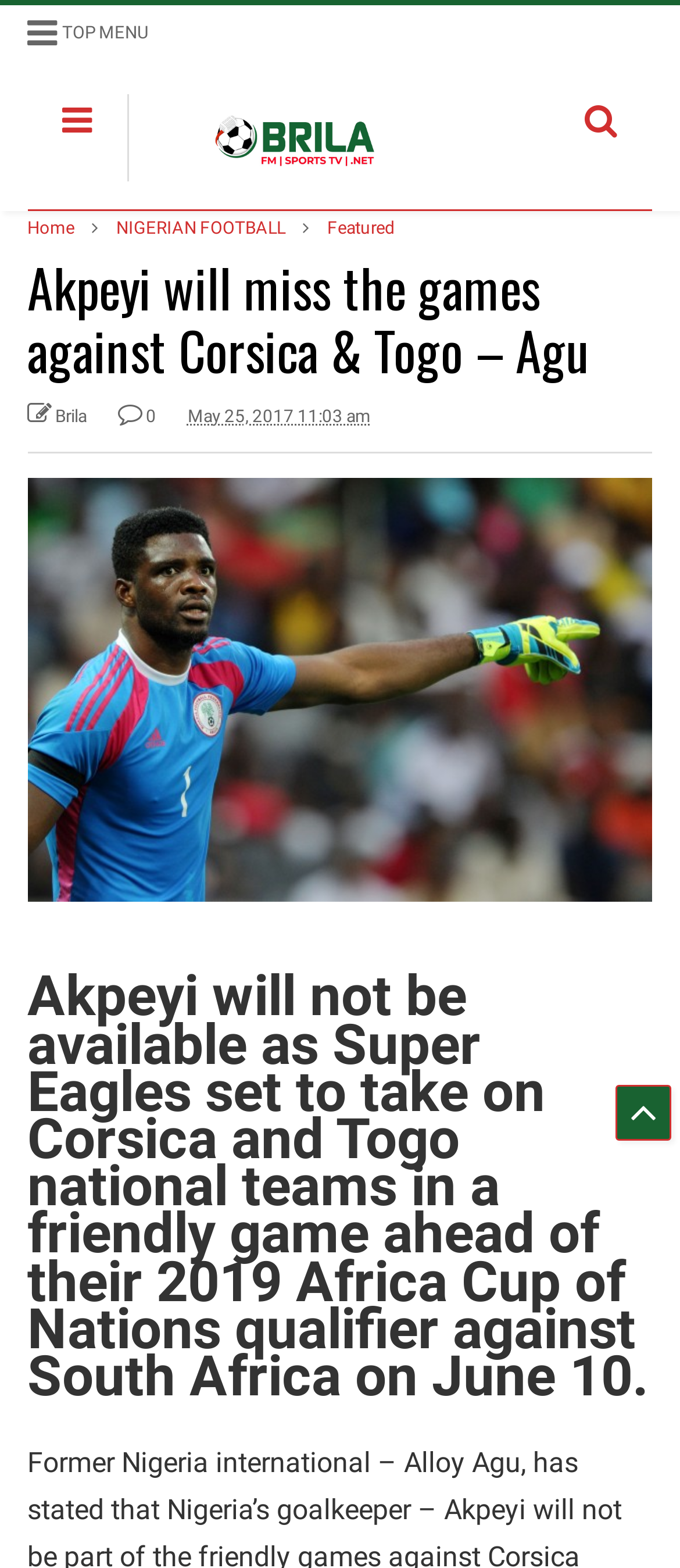Determine the primary headline of the webpage.

Akpeyi will miss the games against Corsica & Togo – Agu